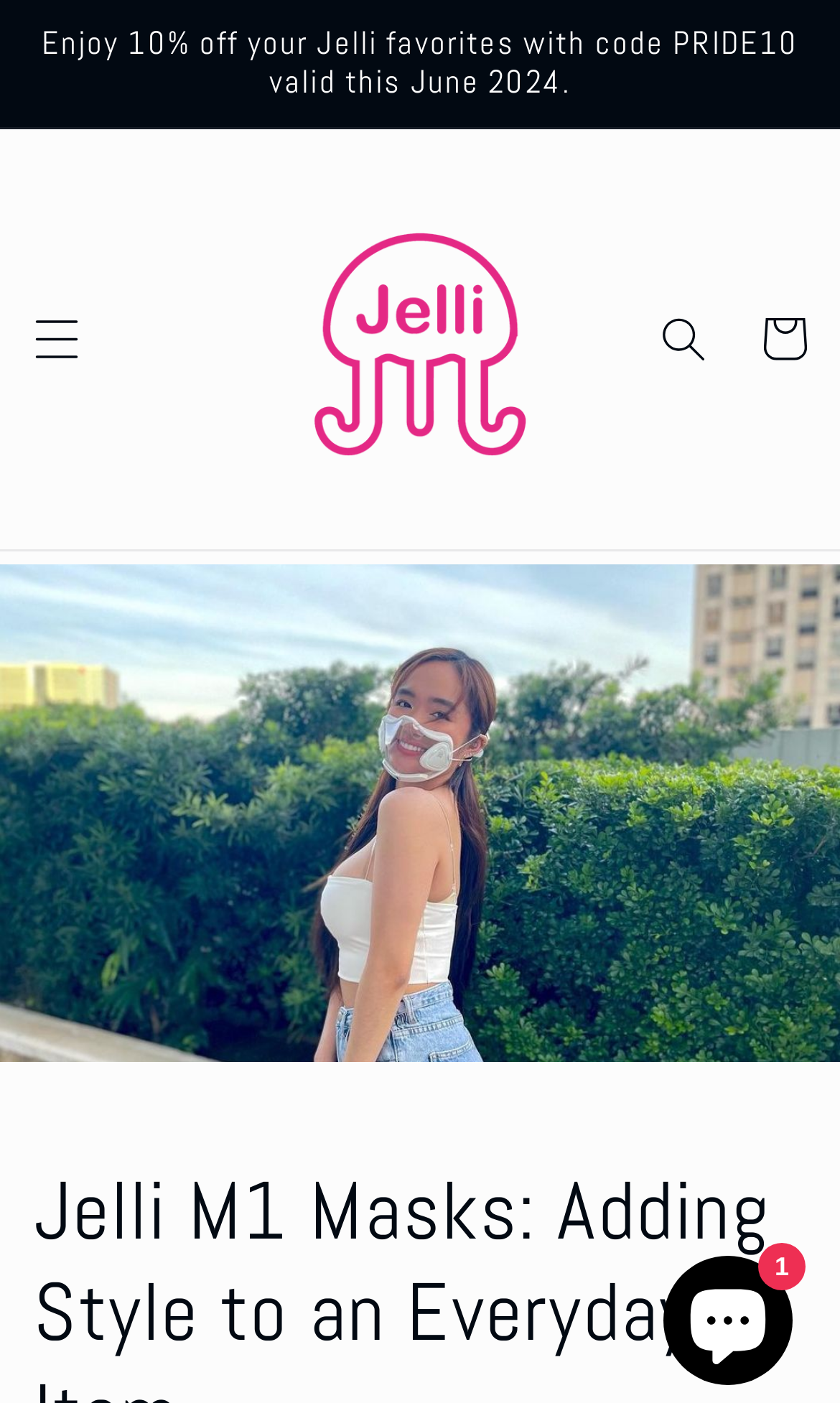What is the discount code for Jelli favorites?
Kindly give a detailed and elaborate answer to the question.

The discount code can be found in the announcement region at the top of the webpage, which states 'Enjoy 10% off your Jelli favorites with code PRIDE10 valid this June 2024.'